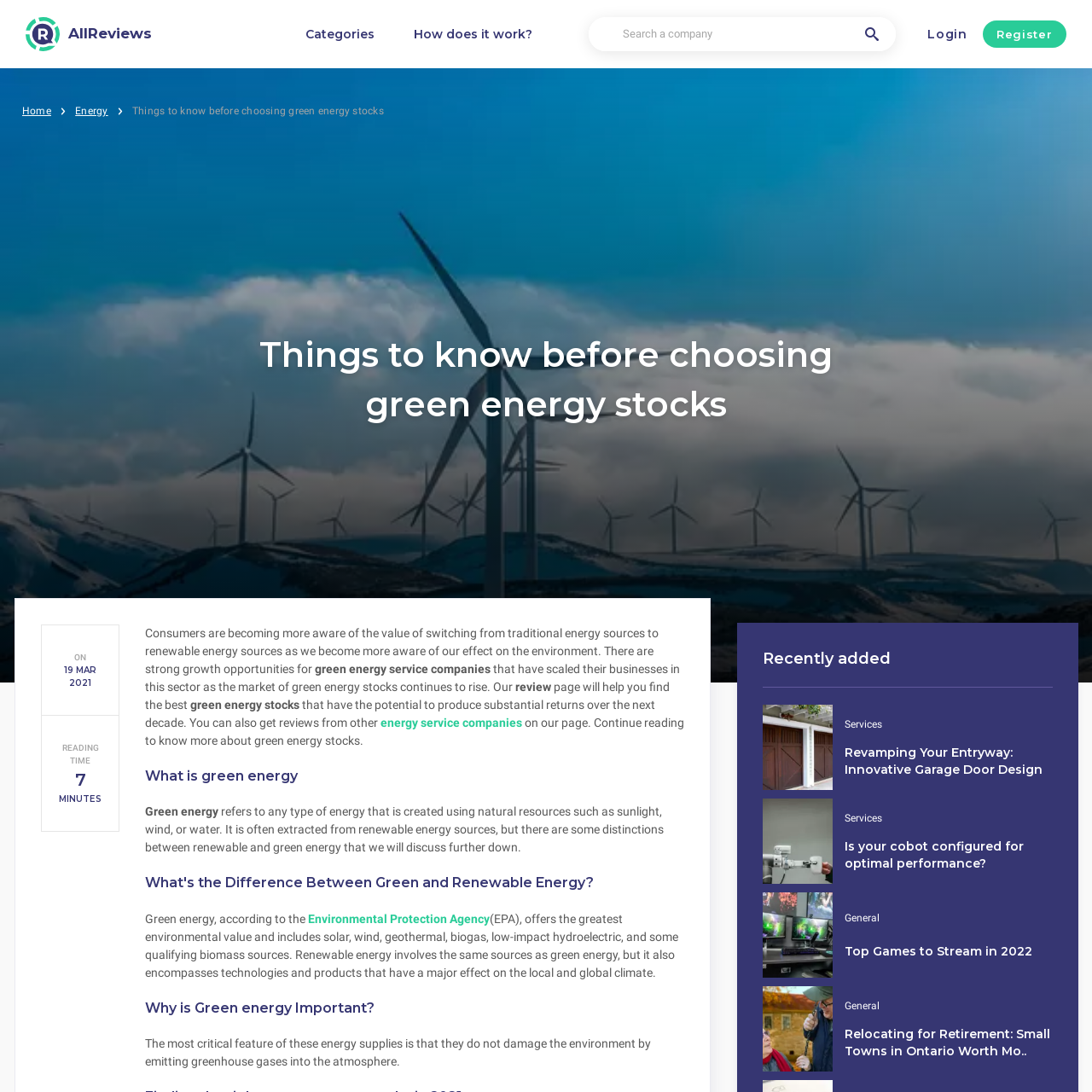Why is green energy important?
Refer to the screenshot and answer in one word or phrase.

Does not harm the environment